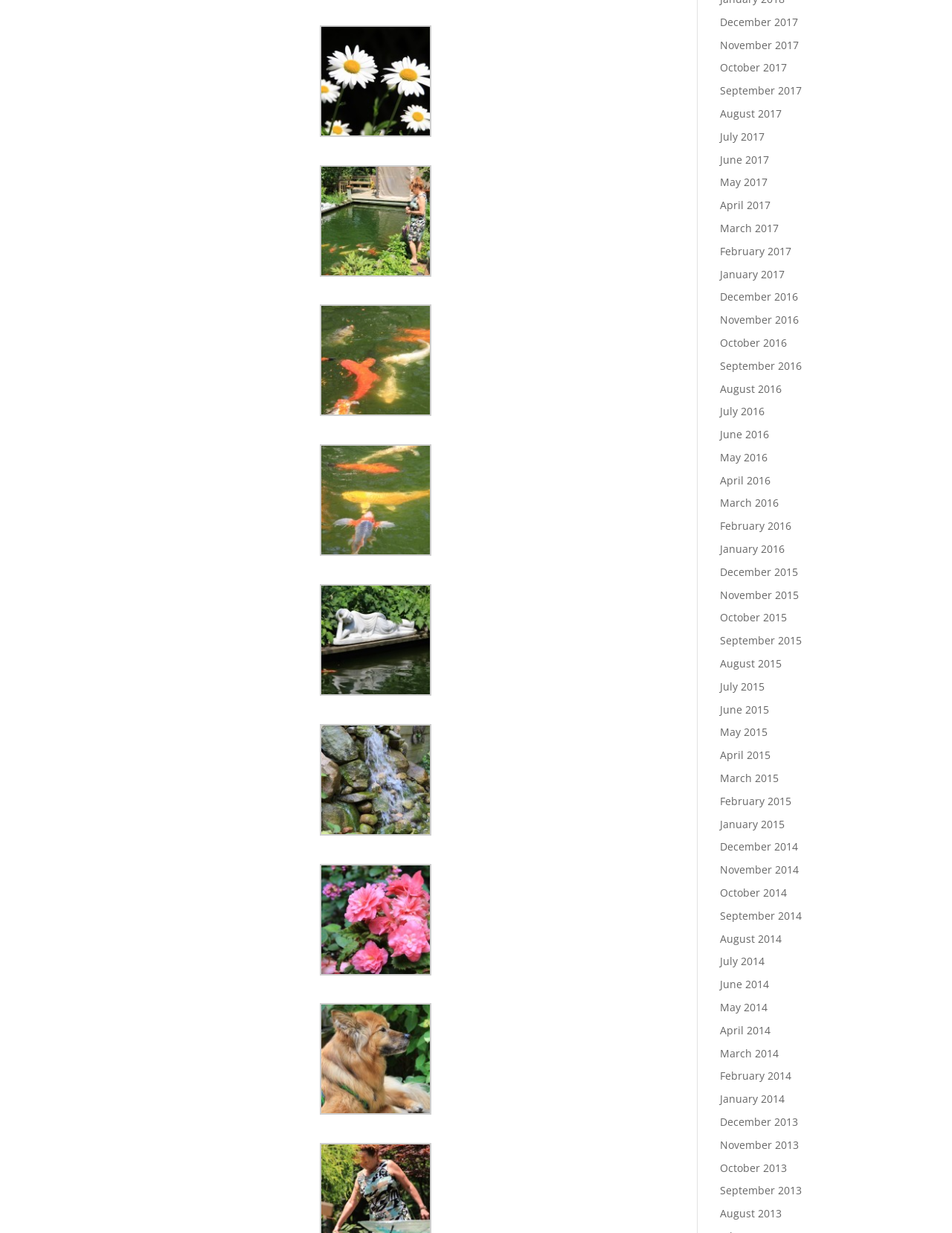Pinpoint the bounding box coordinates of the clickable area necessary to execute the following instruction: "Click on December 2017". The coordinates should be given as four float numbers between 0 and 1, namely [left, top, right, bottom].

[0.756, 0.012, 0.838, 0.023]